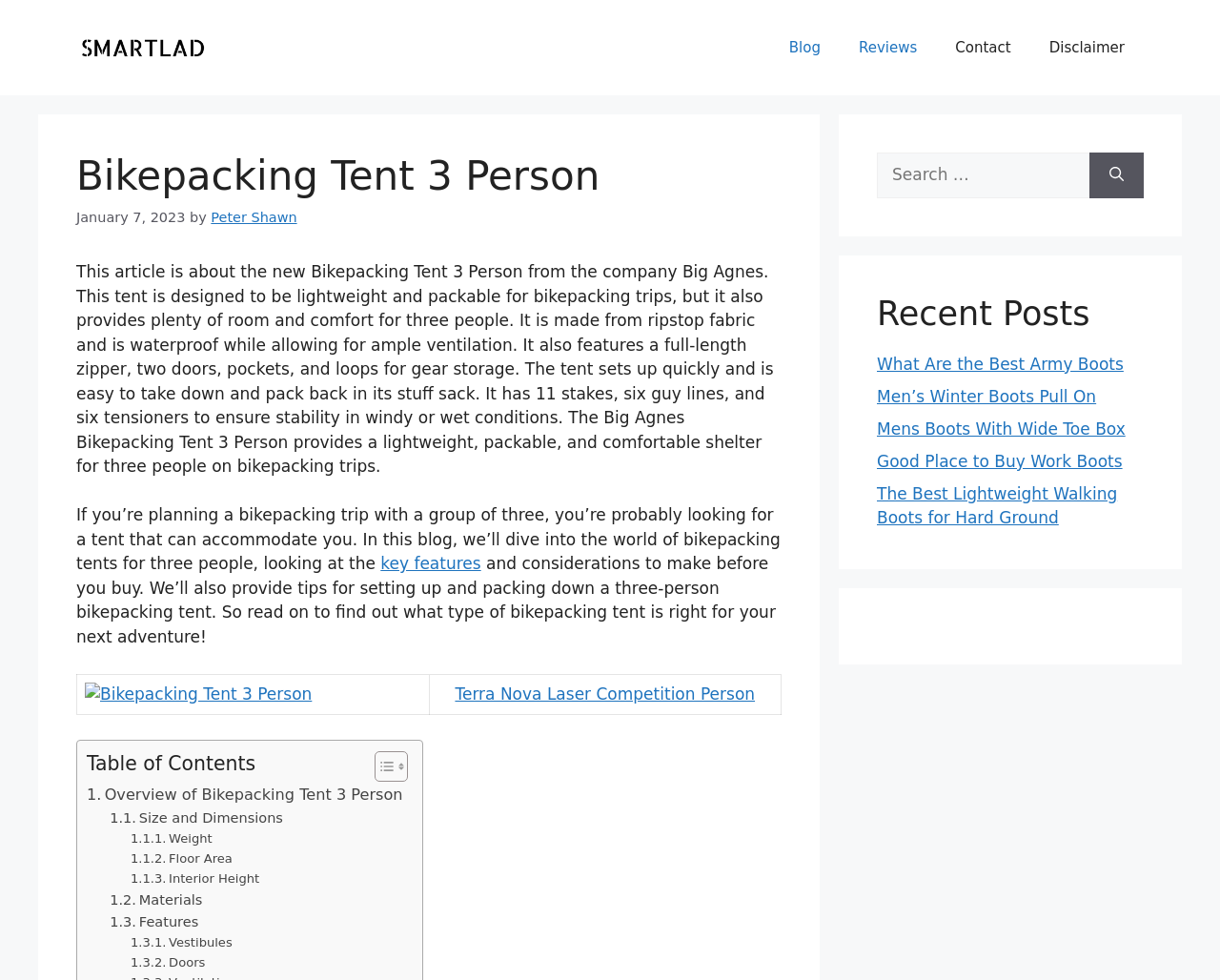Identify the bounding box coordinates for the element you need to click to achieve the following task: "Read the blog post about Bikepacking Tent 3 Person". The coordinates must be four float values ranging from 0 to 1, formatted as [left, top, right, bottom].

[0.062, 0.156, 0.641, 0.205]